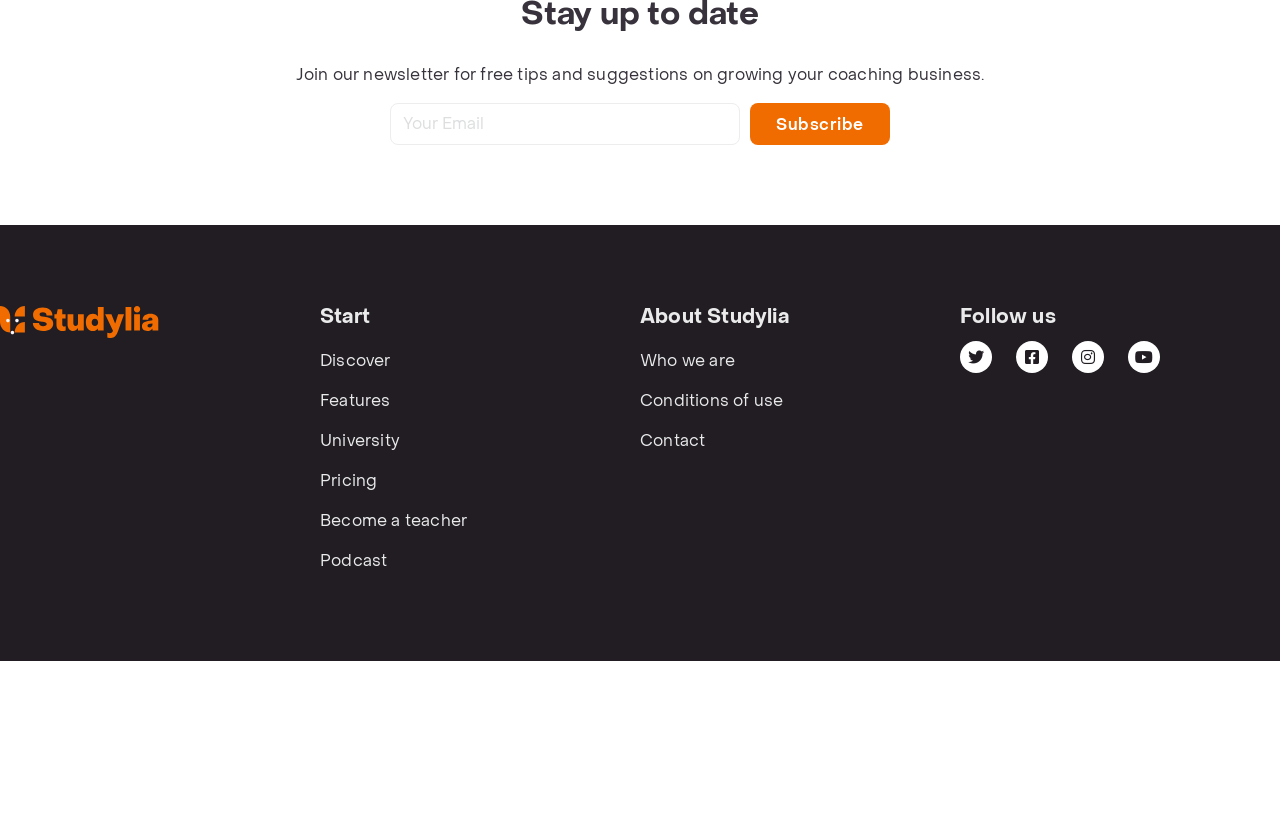Could you indicate the bounding box coordinates of the region to click in order to complete this instruction: "Contact Studylia".

[0.5, 0.518, 0.612, 0.568]